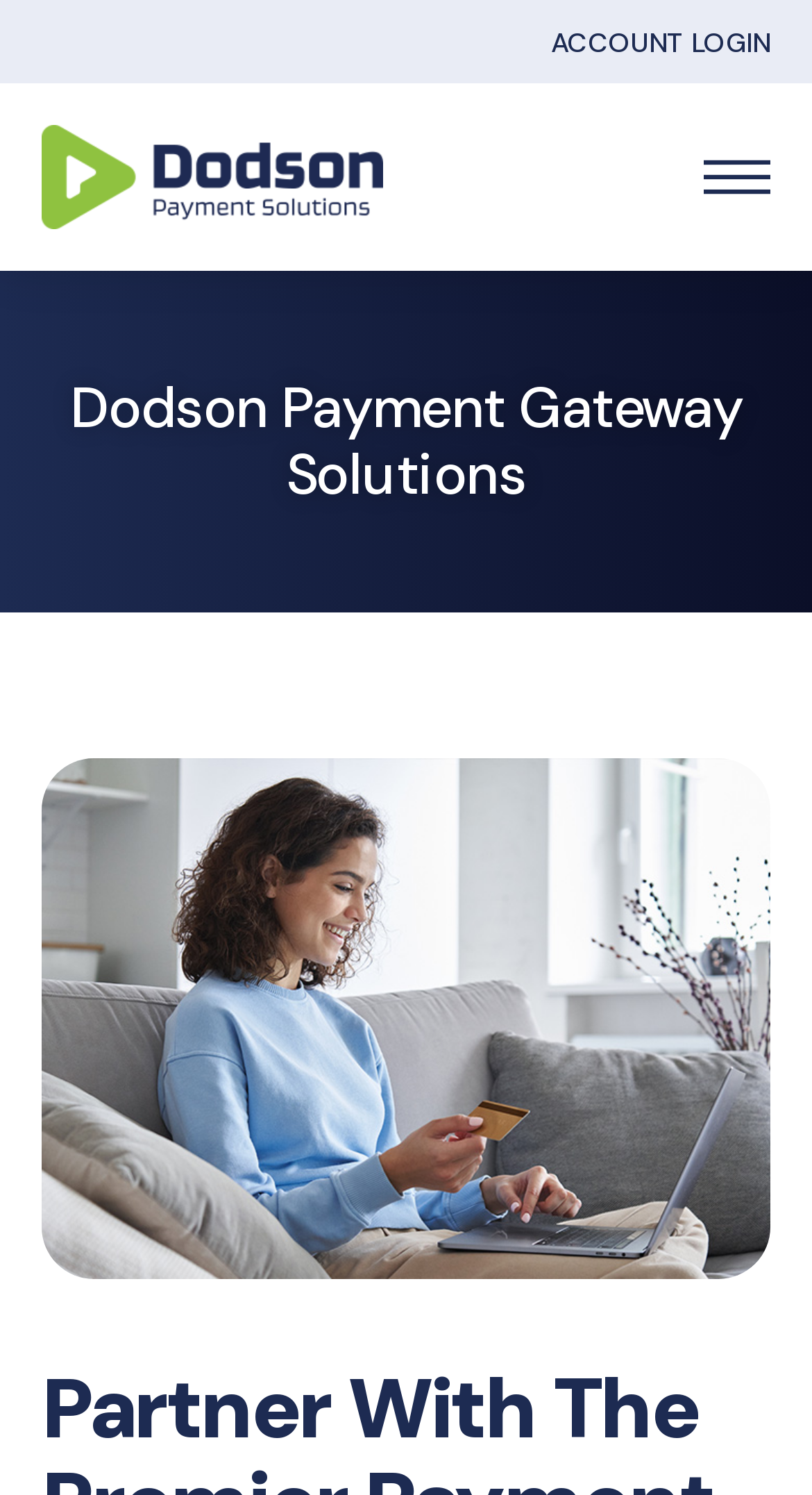How many links are there in the top section?
Give a single word or phrase answer based on the content of the image.

3